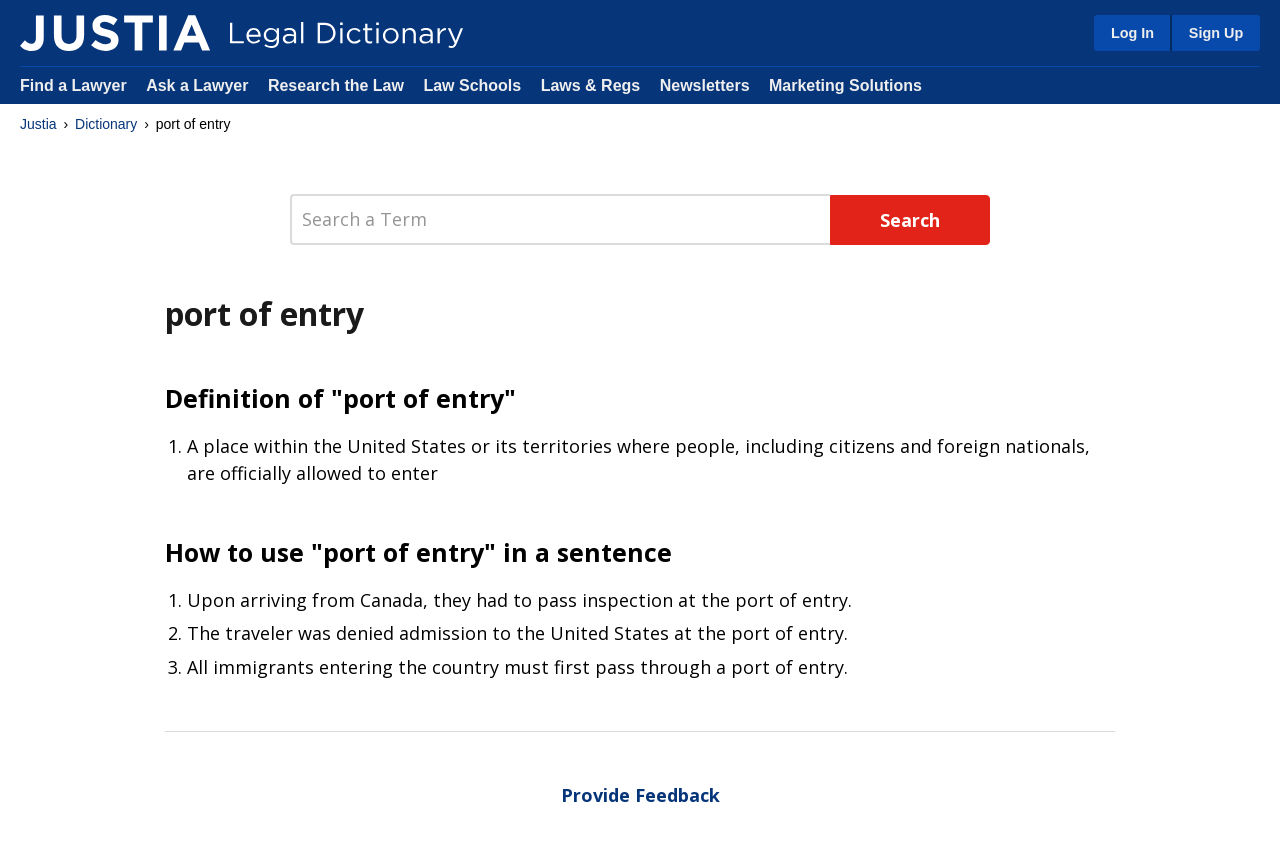Can you find and generate the webpage's heading?

port of entry